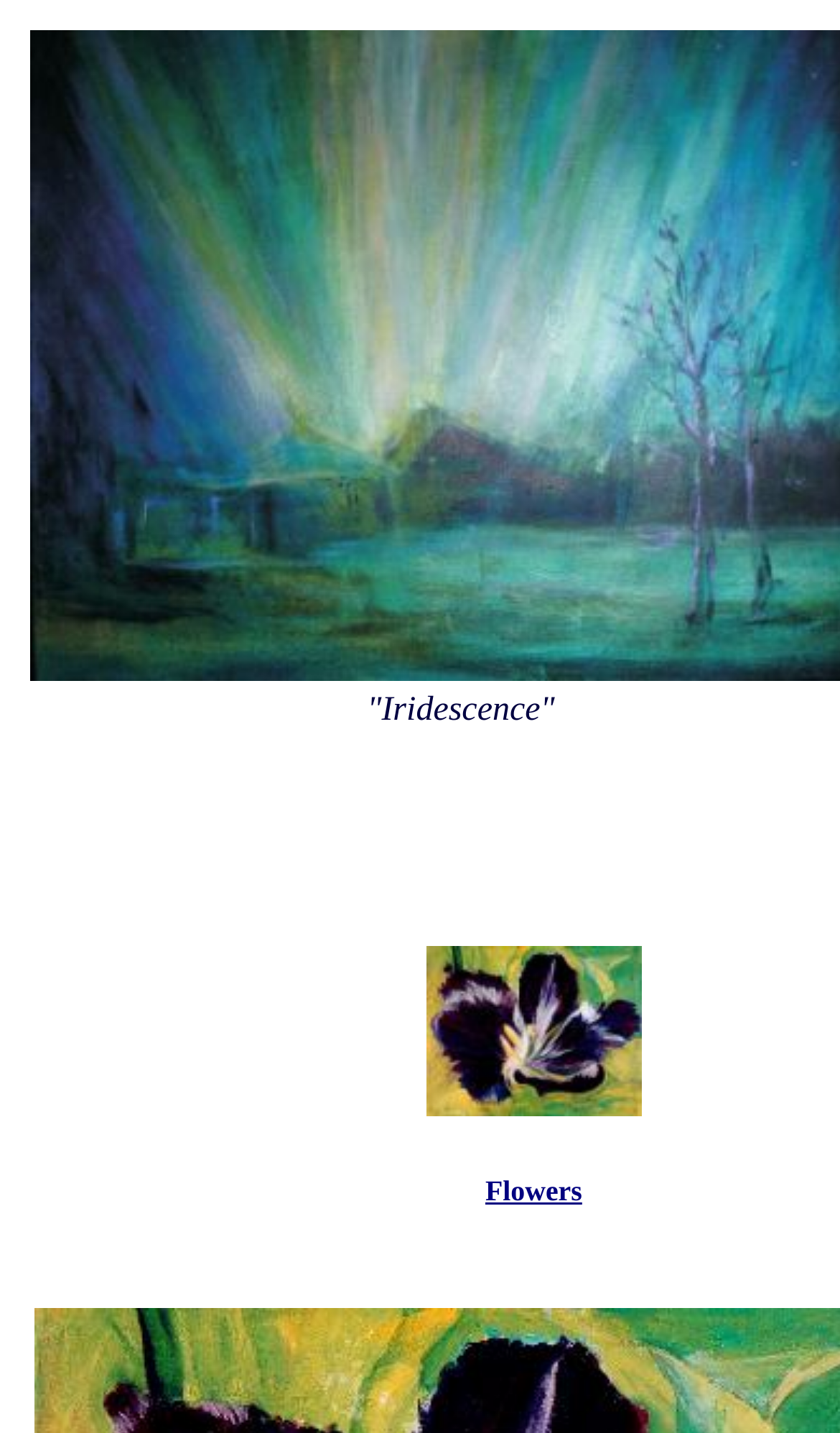Answer the question below using just one word or a short phrase: 
What is the position of the 'Flowers' heading relative to the 'Iridescence' text?

Below